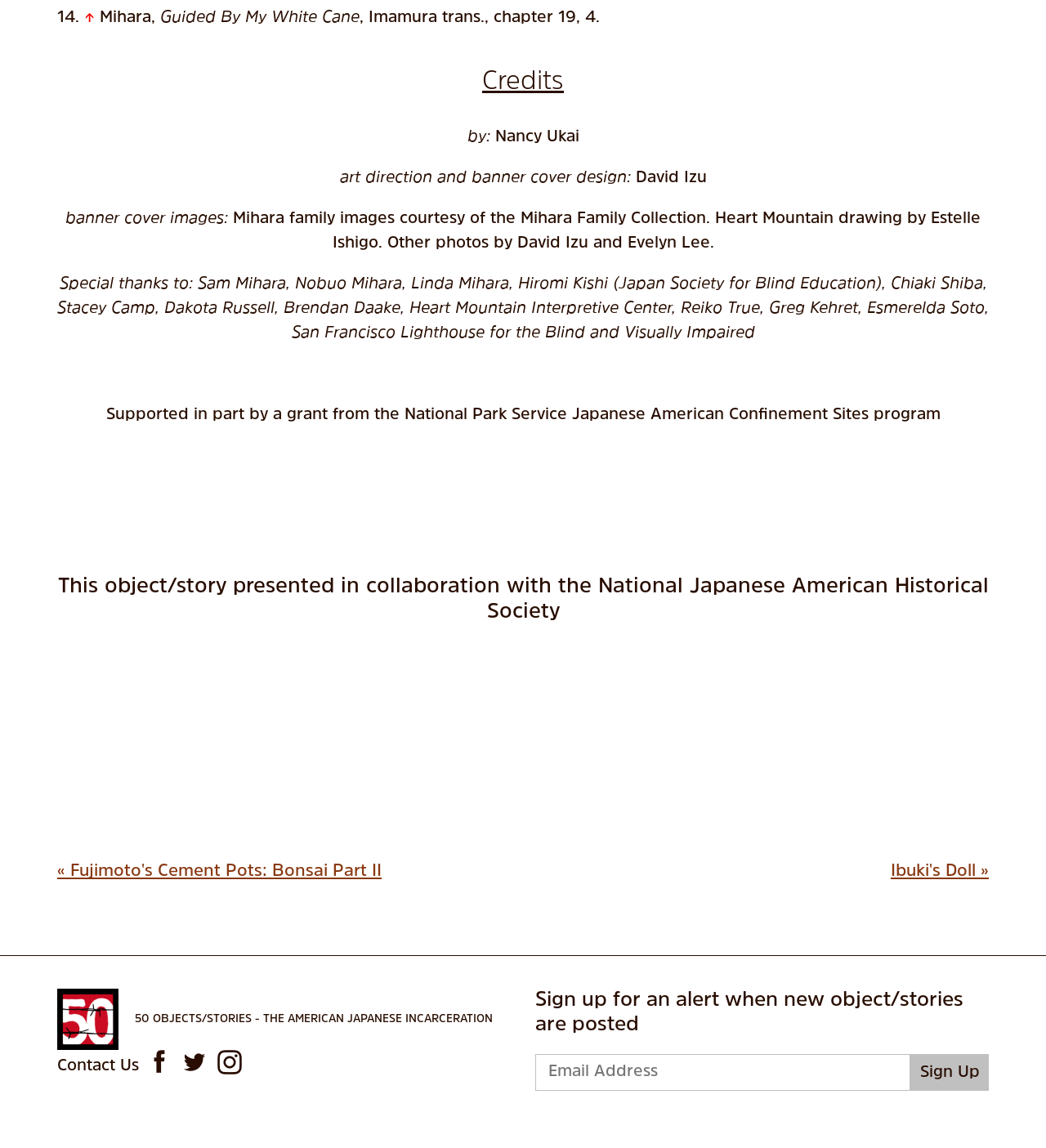Reply to the question with a single word or phrase:
What is the name of the historical society collaborating with this object/story?

National Japanese American Historical Society